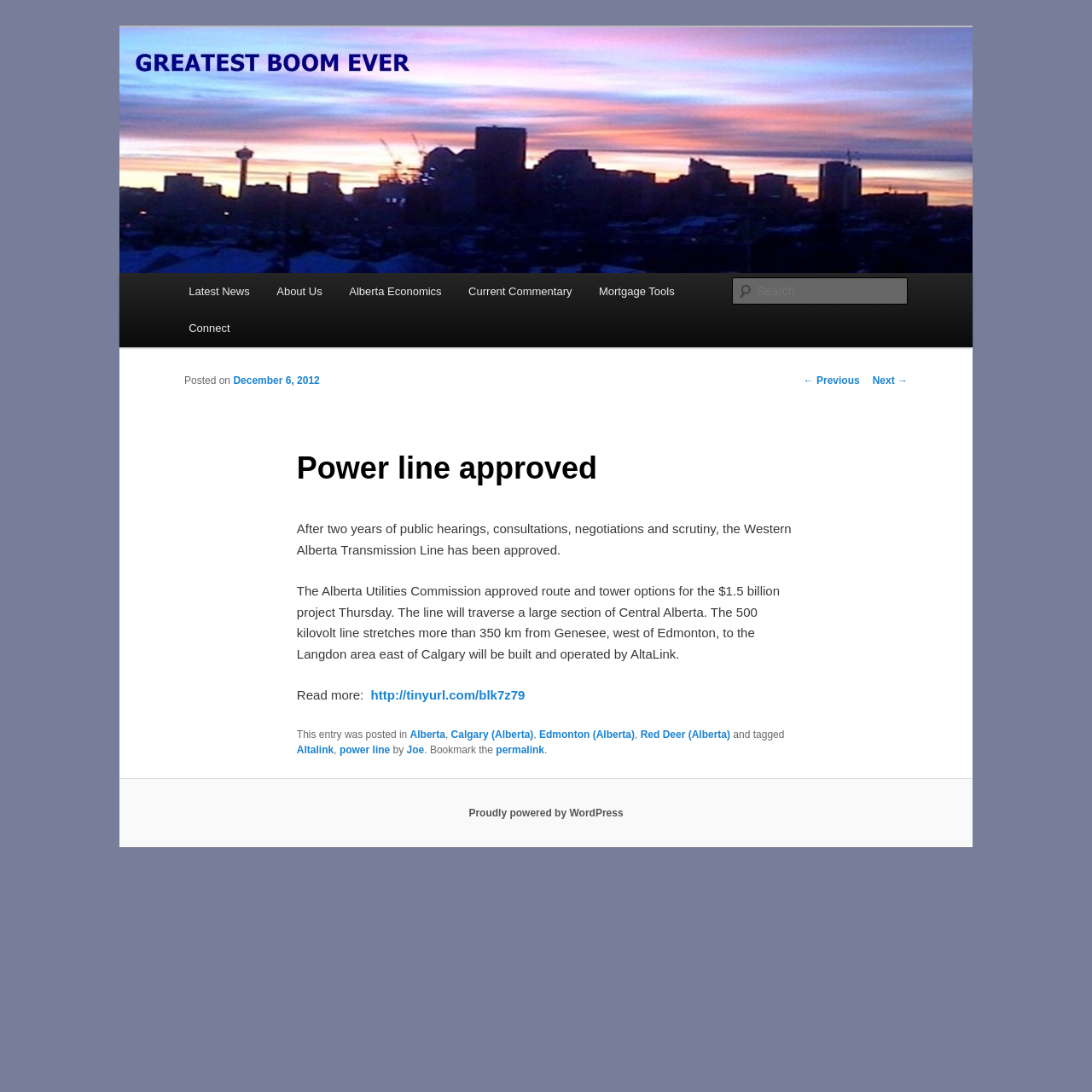Kindly determine the bounding box coordinates for the area that needs to be clicked to execute this instruction: "Read the latest news".

[0.16, 0.25, 0.241, 0.284]